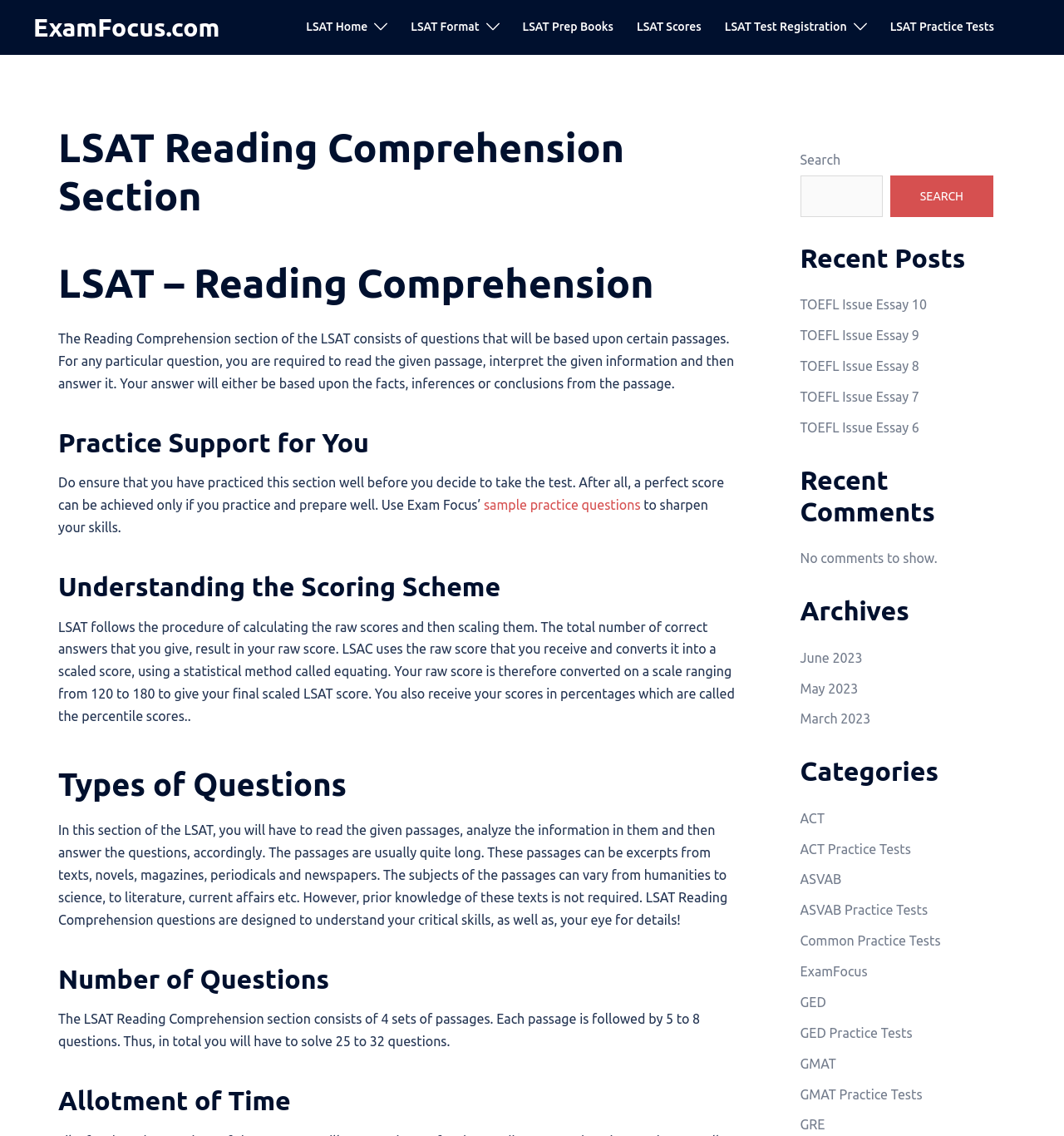What is the main topic of the webpage?
Use the image to give a comprehensive and detailed response to the question.

The main topic of the webpage is LSAT Reading Comprehension, which is indicated by the heading 'LSAT Reading Comprehension Section' and the subsequent content discussing the section's format, scoring scheme, and question types.